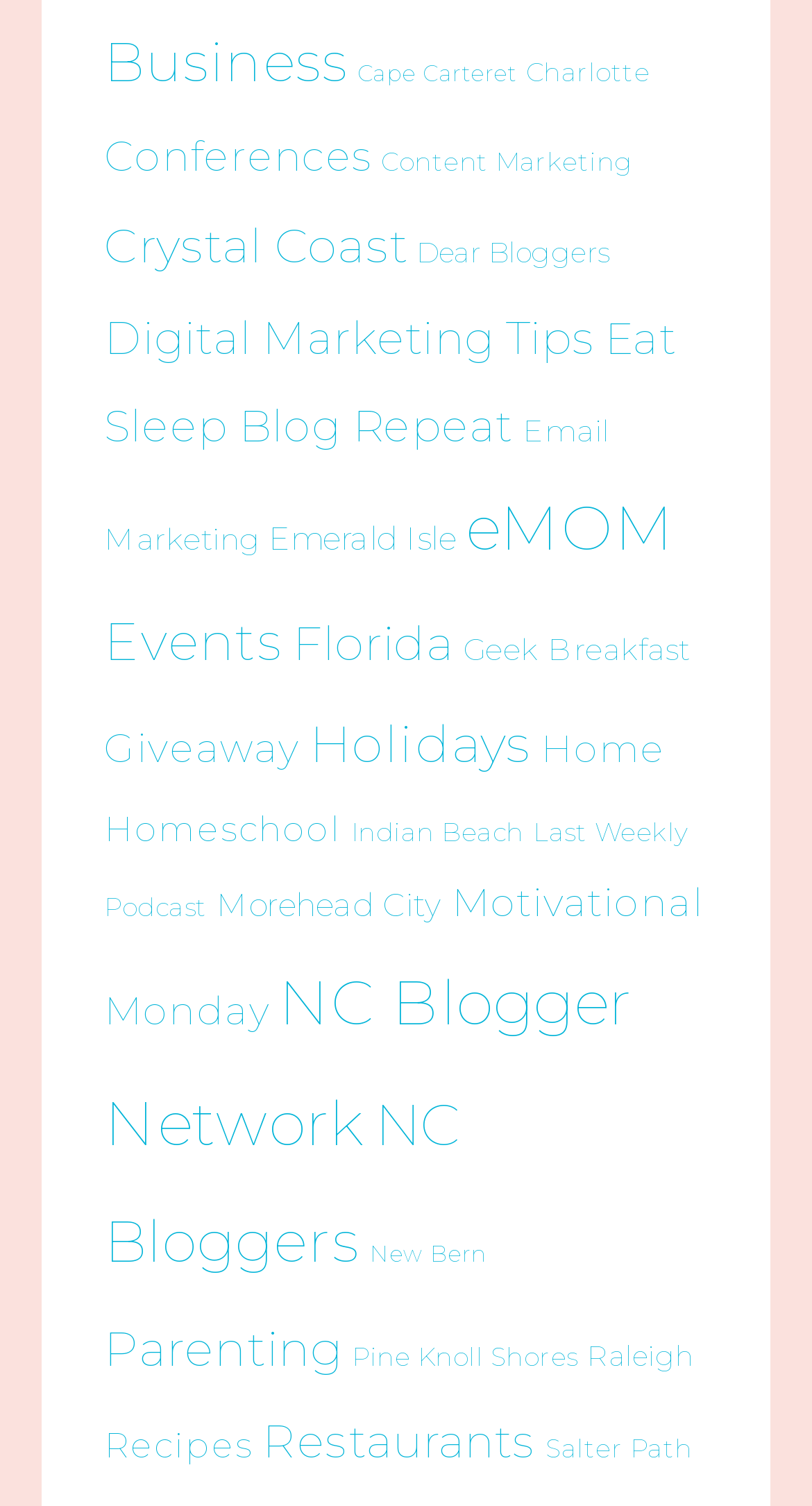Can you identify the bounding box coordinates of the clickable region needed to carry out this instruction: 'Explore conferences'? The coordinates should be four float numbers within the range of 0 to 1, stated as [left, top, right, bottom].

[0.128, 0.088, 0.458, 0.121]